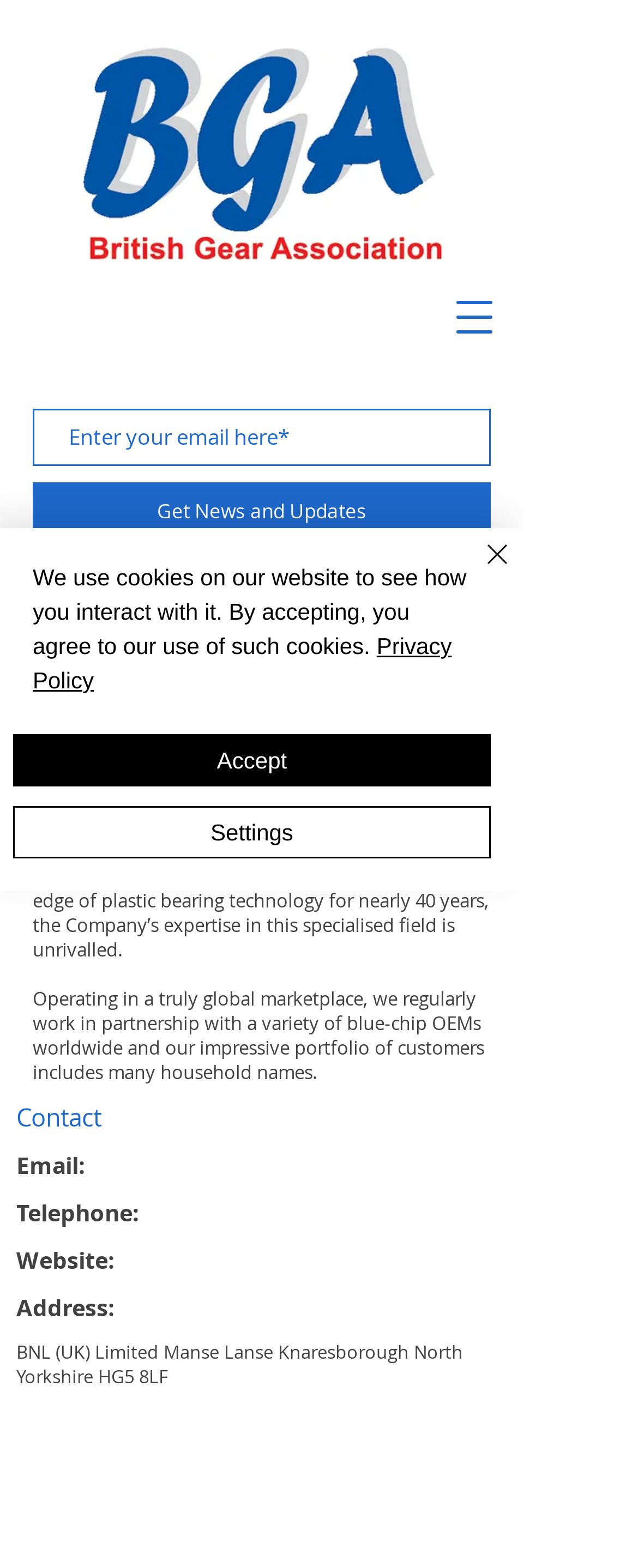Given the content of the image, can you provide a detailed answer to the question?
What is the format of the company's contact information?

The company's contact information is presented in a structured format, with separate sections for Email, Telephone, Website, and Address, making it easy for users to find and contact the company.